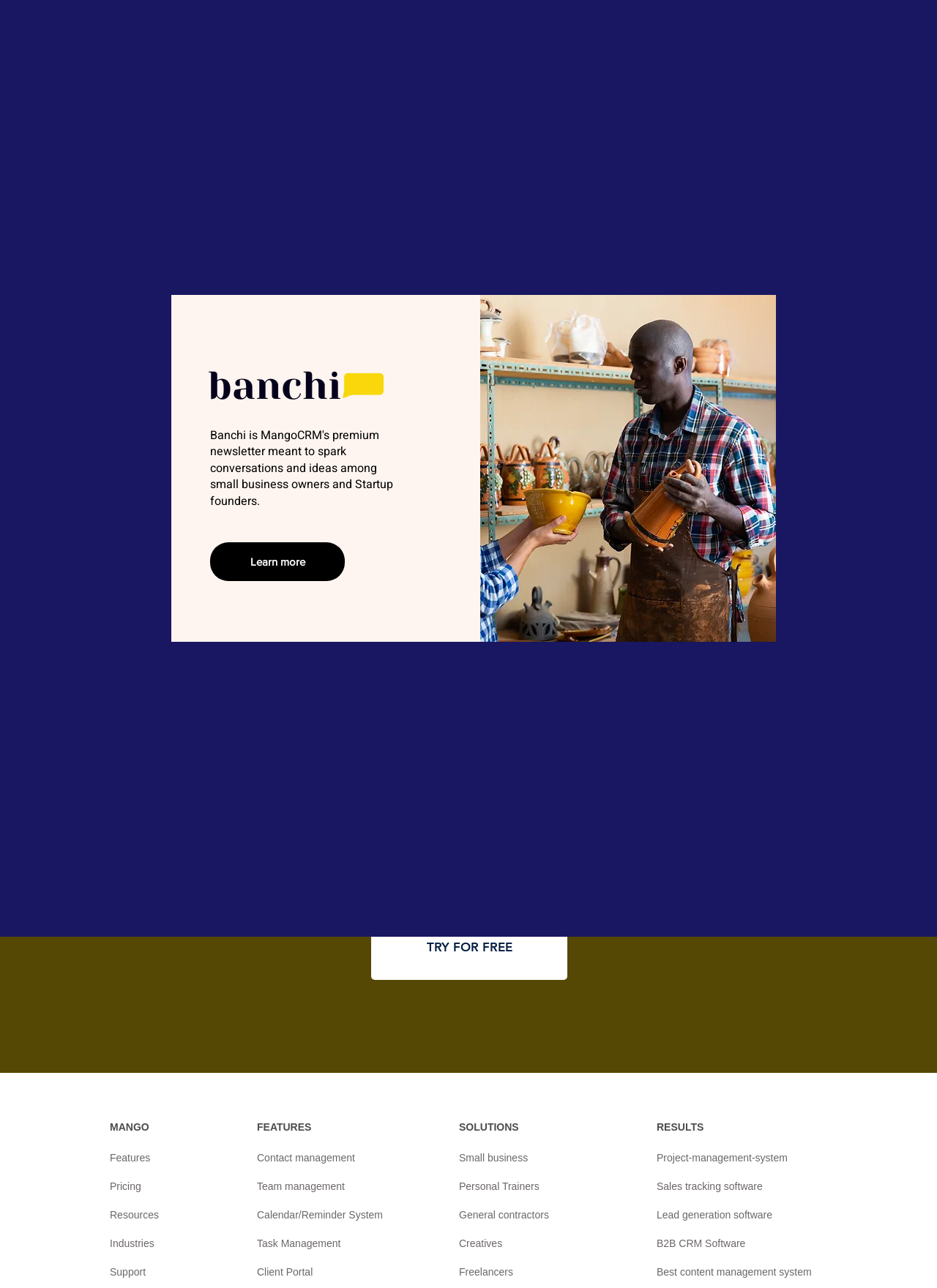Locate the bounding box coordinates of the area that needs to be clicked to fulfill the following instruction: "Click on the 'Get started' link". The coordinates should be in the format of four float numbers between 0 and 1, namely [left, top, right, bottom].

[0.851, 0.006, 0.969, 0.035]